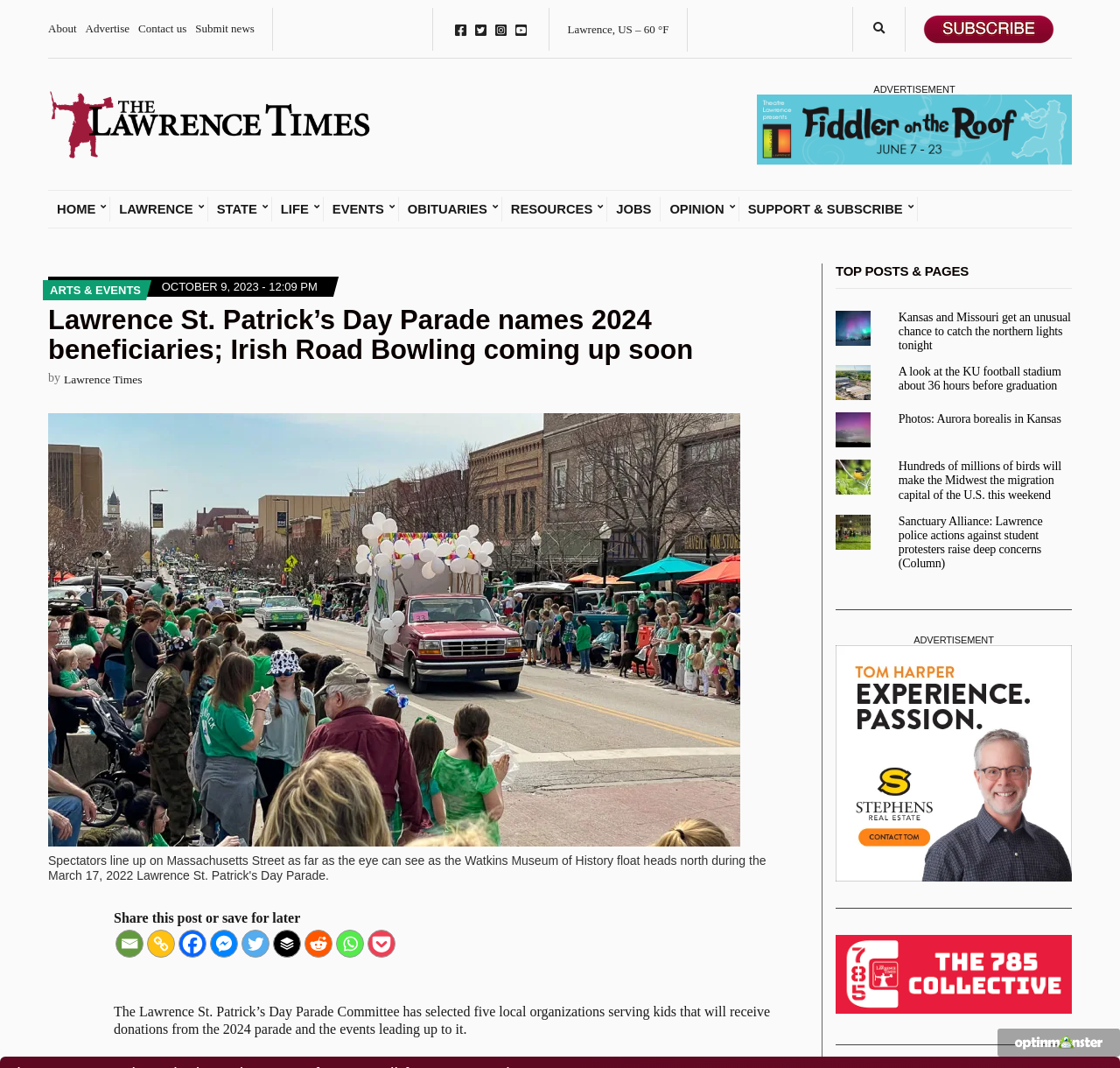Identify the webpage's primary heading and generate its text.

Lawrence St. Patrick’s Day Parade names 2024 beneficiaries; Irish Road Bowling coming up soon